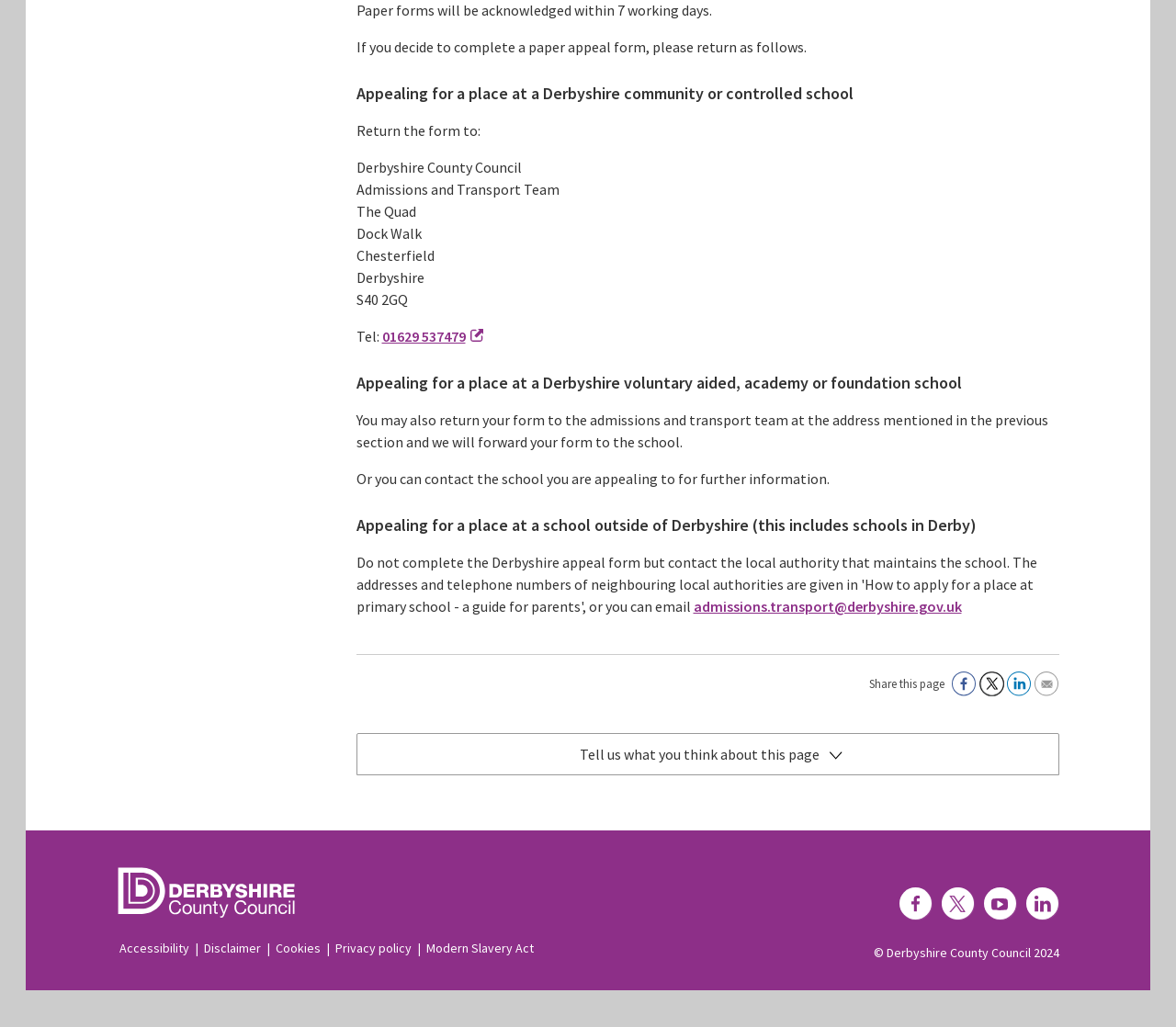Identify the bounding box coordinates of the clickable region necessary to fulfill the following instruction: "Click 'Derbyshire County Council' to visit the council's homepage". The bounding box coordinates should be four float numbers between 0 and 1, i.e., [left, top, right, bottom].

[0.1, 0.859, 0.25, 0.877]